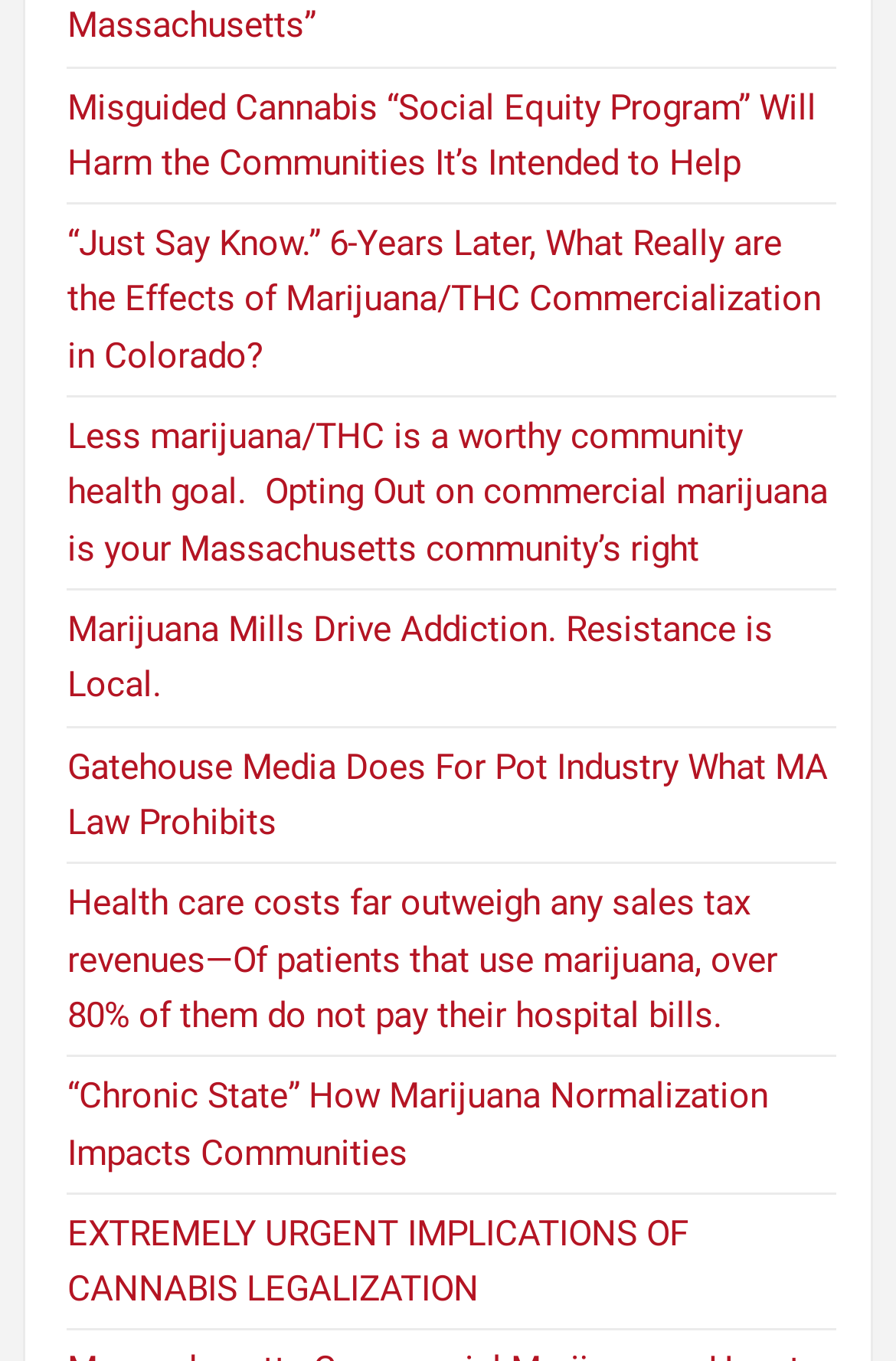Is the webpage promoting cannabis use?
From the details in the image, provide a complete and detailed answer to the question.

The text of the links on the webpage seems to be cautioning against the negative effects of cannabis, such as addiction and harm to communities, which suggests that the webpage is not promoting cannabis use.